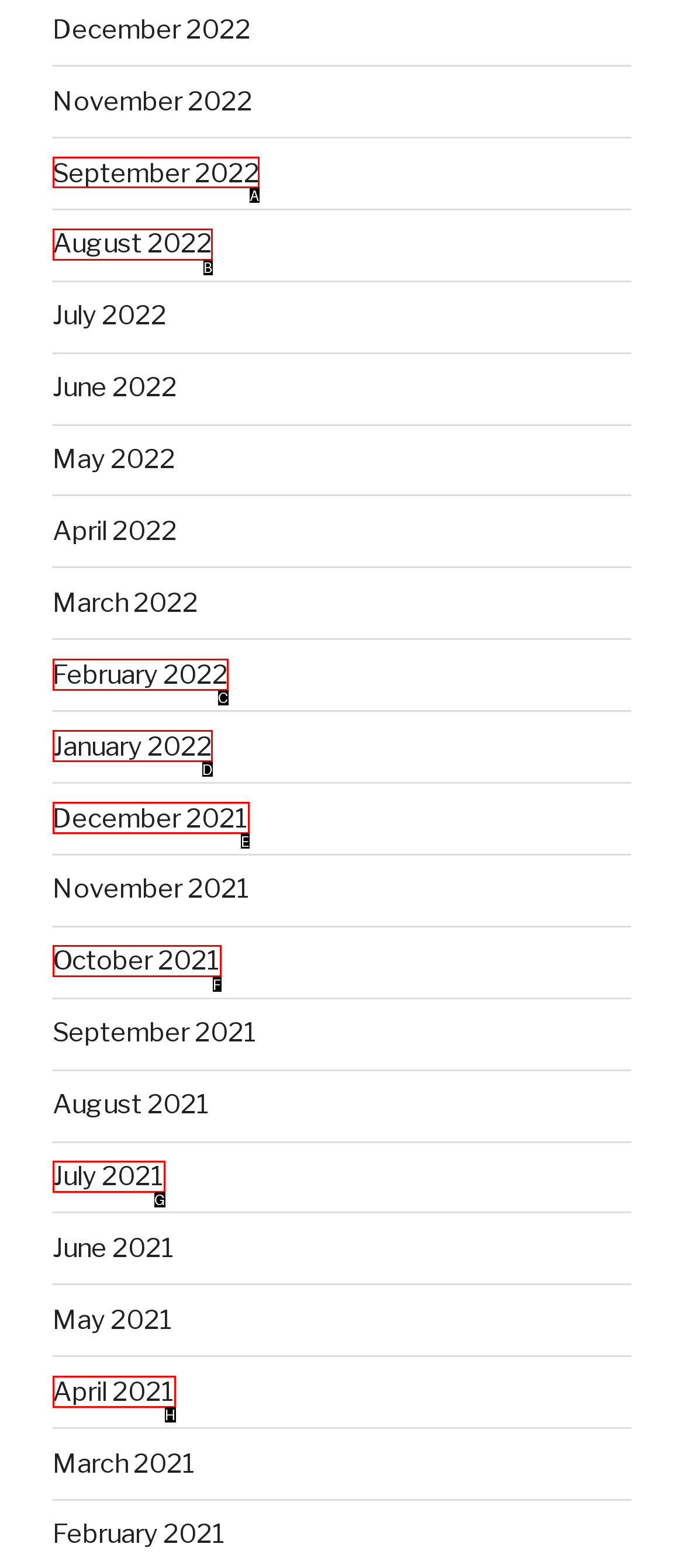What option should I click on to execute the task: view September 2022? Give the letter from the available choices.

A